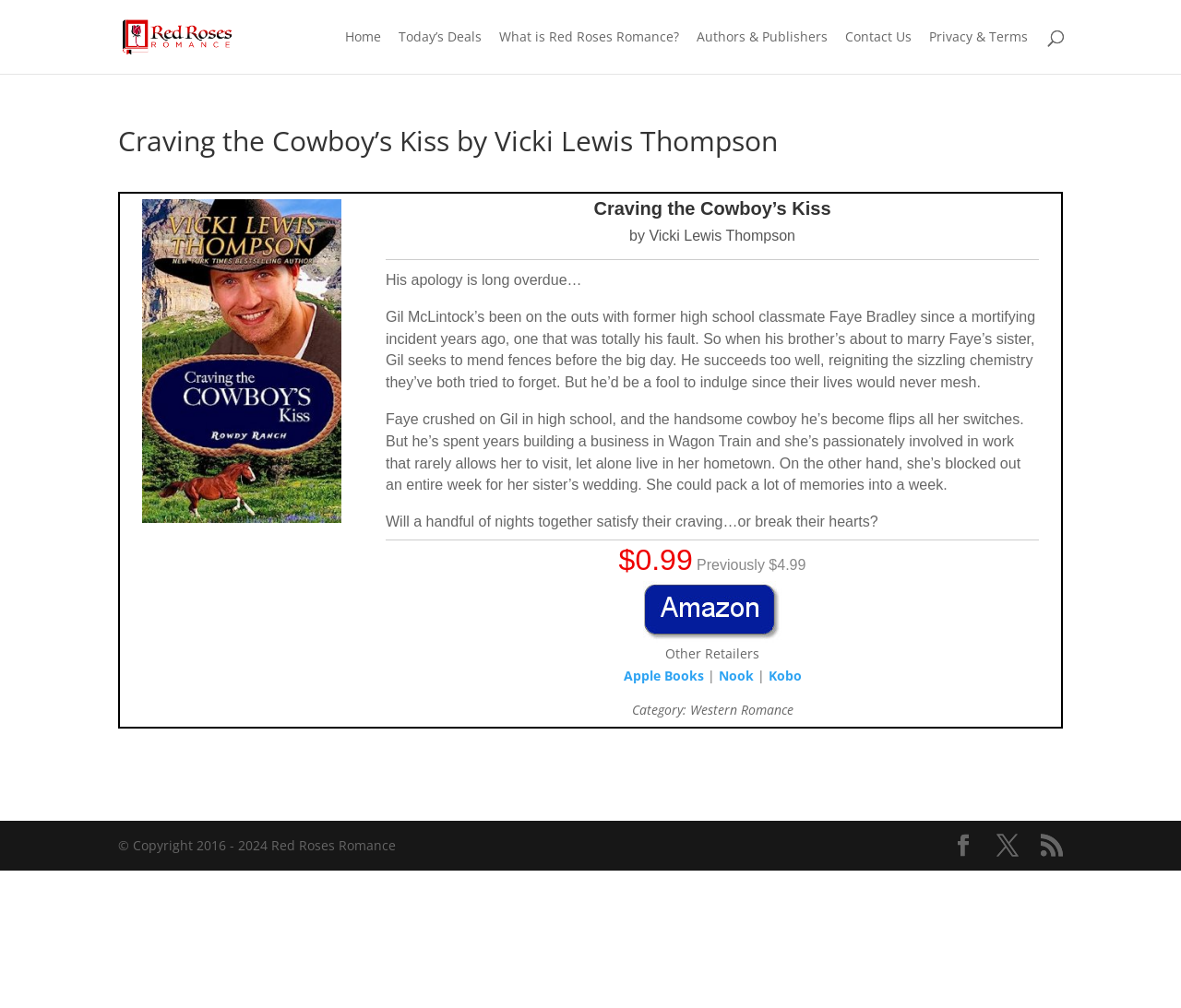Determine the bounding box for the UI element described here: "Apple Books".

[0.528, 0.661, 0.596, 0.678]